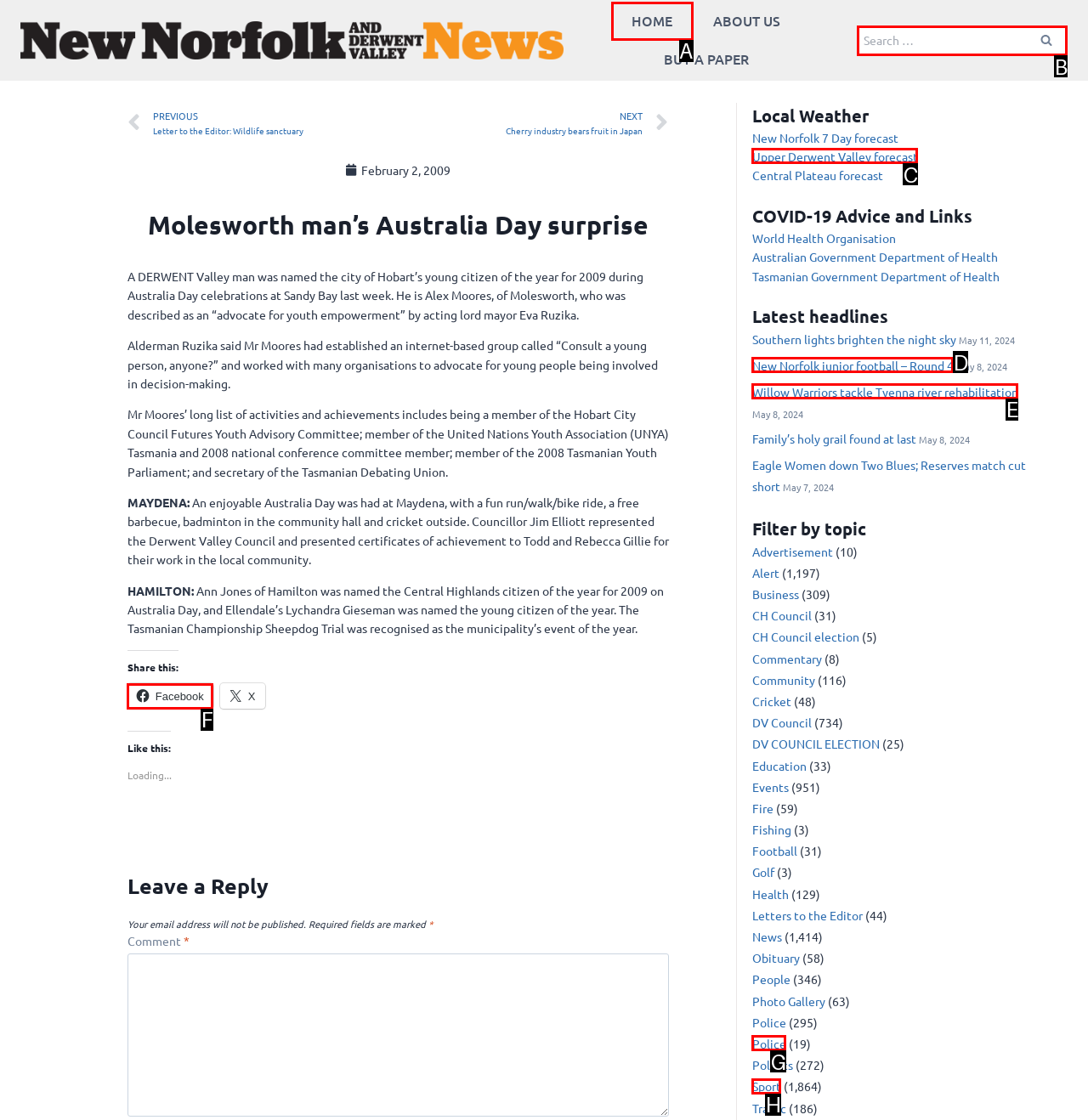Identify which lettered option to click to carry out the task: Search for something. Provide the letter as your answer.

B